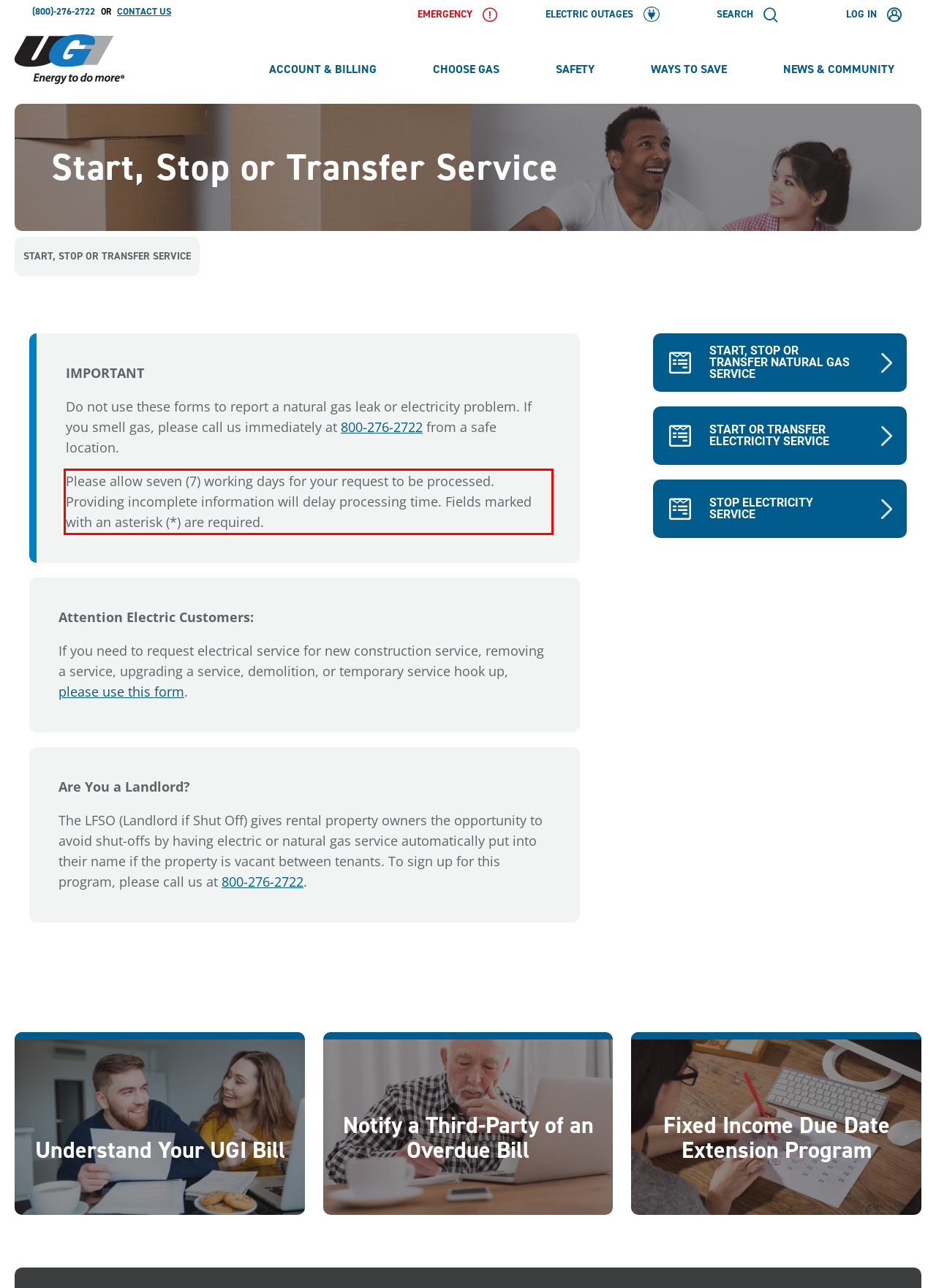Analyze the screenshot of the webpage that features a red bounding box and recognize the text content enclosed within this red bounding box.

Please allow seven (7) working days for your request to be processed. Providing incomplete information will delay processing time. Fields marked with an asterisk (*) are required.